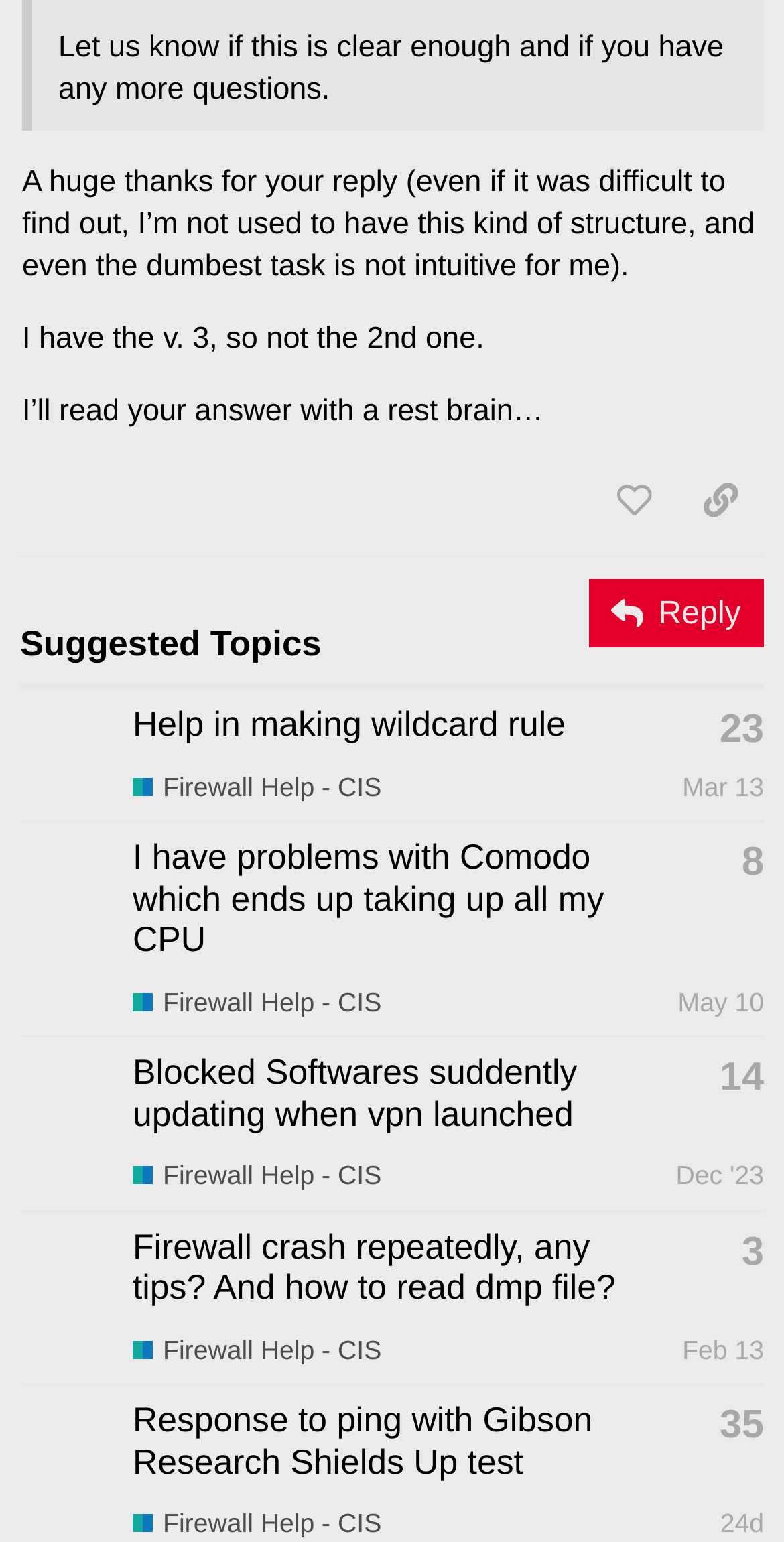Please identify the bounding box coordinates of the element I should click to complete this instruction: 'View topic 'Help in making wildcard rule''. The coordinates should be given as four float numbers between 0 and 1, like this: [left, top, right, bottom].

[0.169, 0.457, 0.721, 0.483]